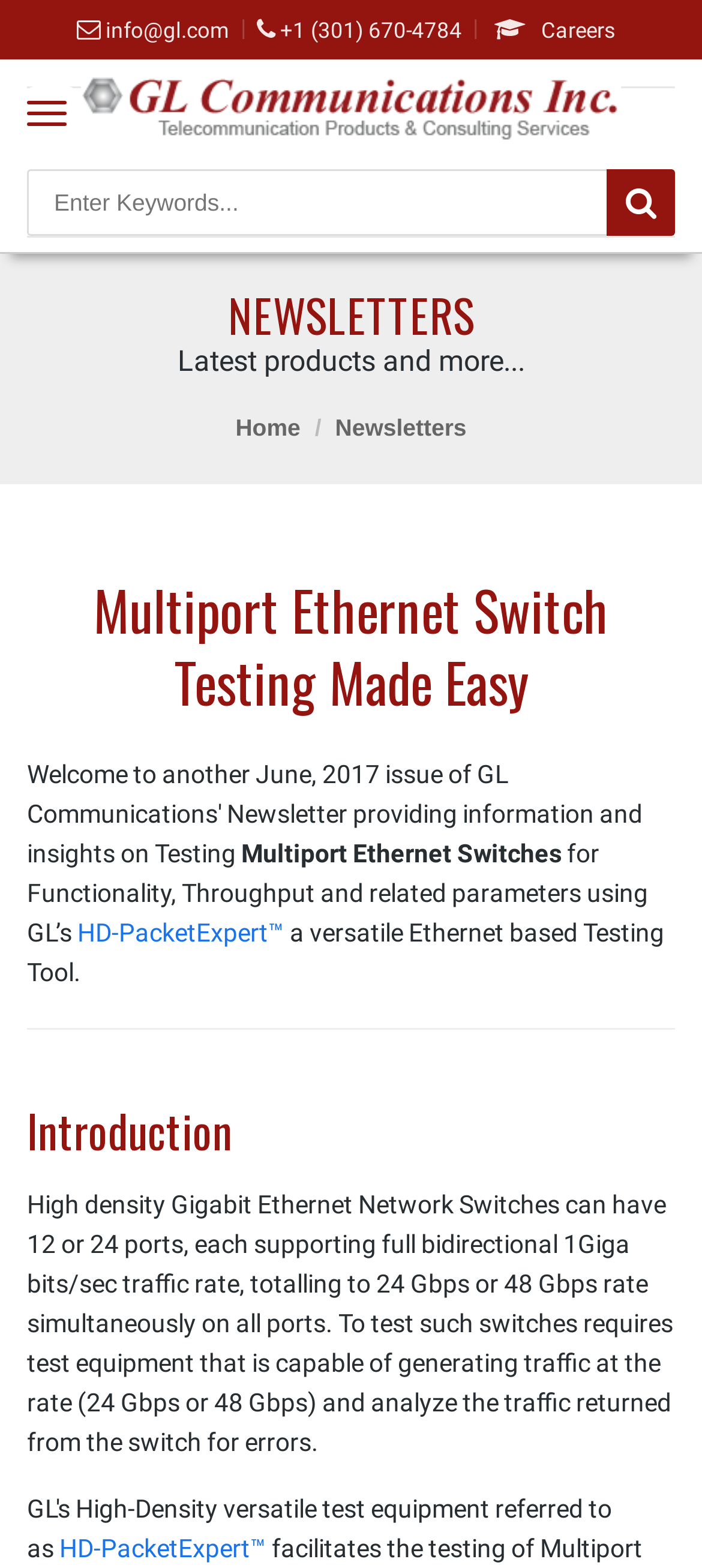Determine the bounding box coordinates of the UI element described by: "name="q" placeholder="Enter Keywords..."".

[0.038, 0.108, 0.864, 0.15]